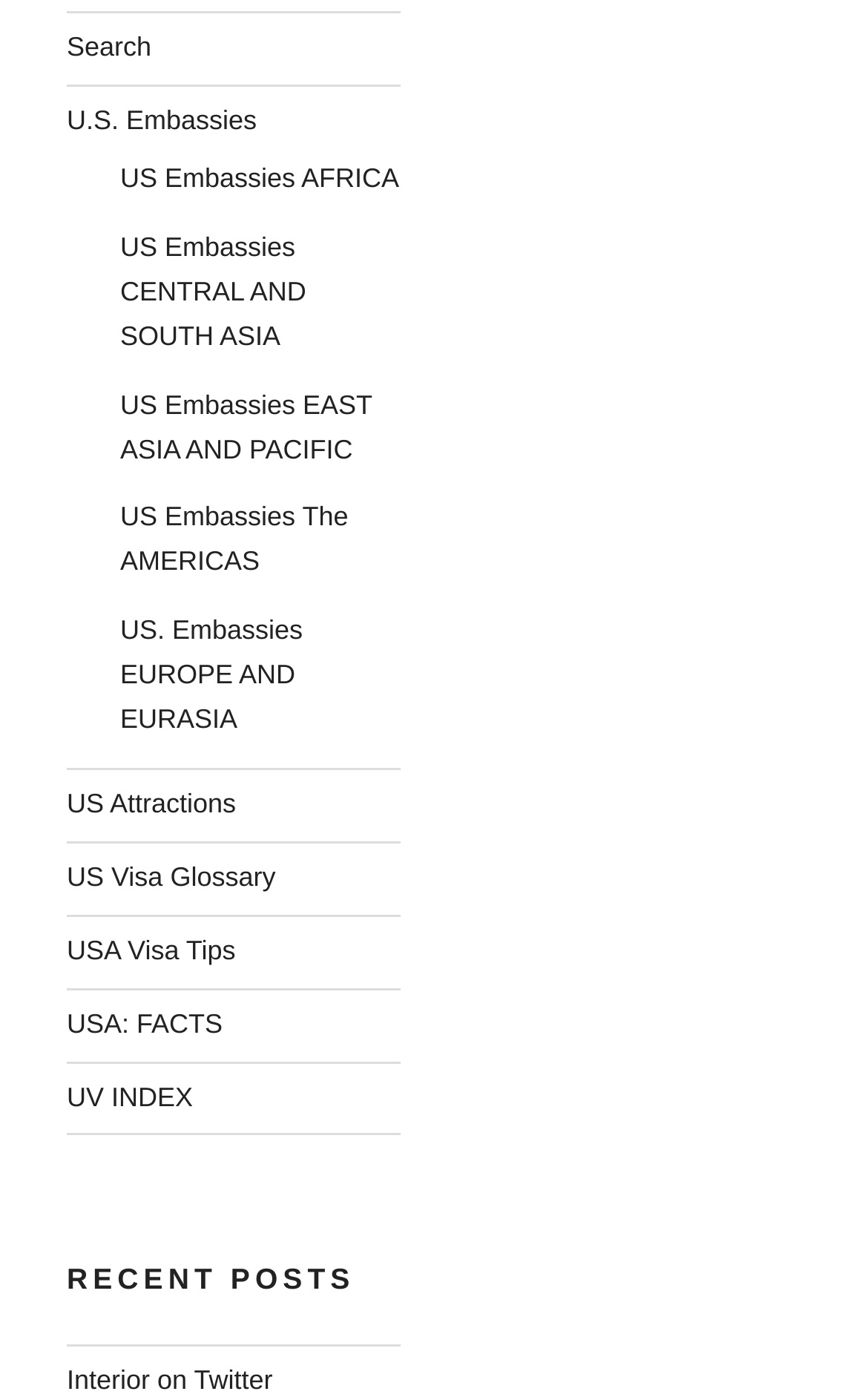Highlight the bounding box coordinates of the element you need to click to perform the following instruction: "Explore US Embassies in AFRICA."

[0.138, 0.116, 0.46, 0.139]